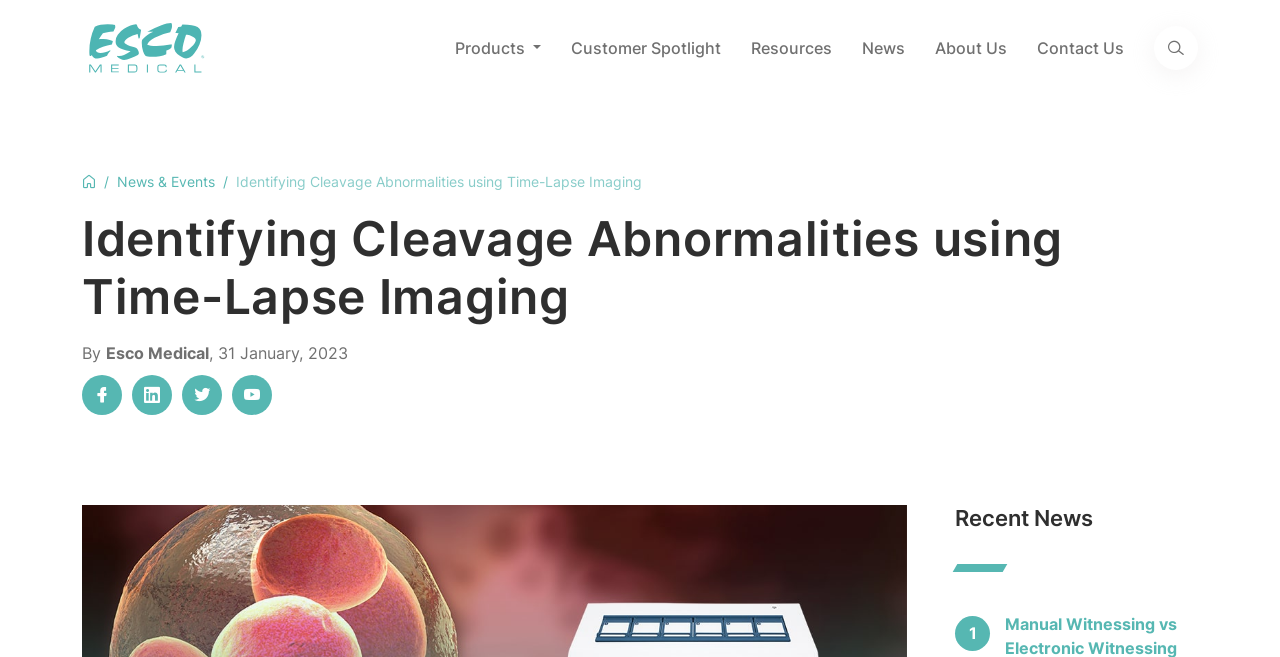Identify the bounding box coordinates of the clickable region to carry out the given instruction: "Contact Us".

[0.81, 0.039, 0.878, 0.106]